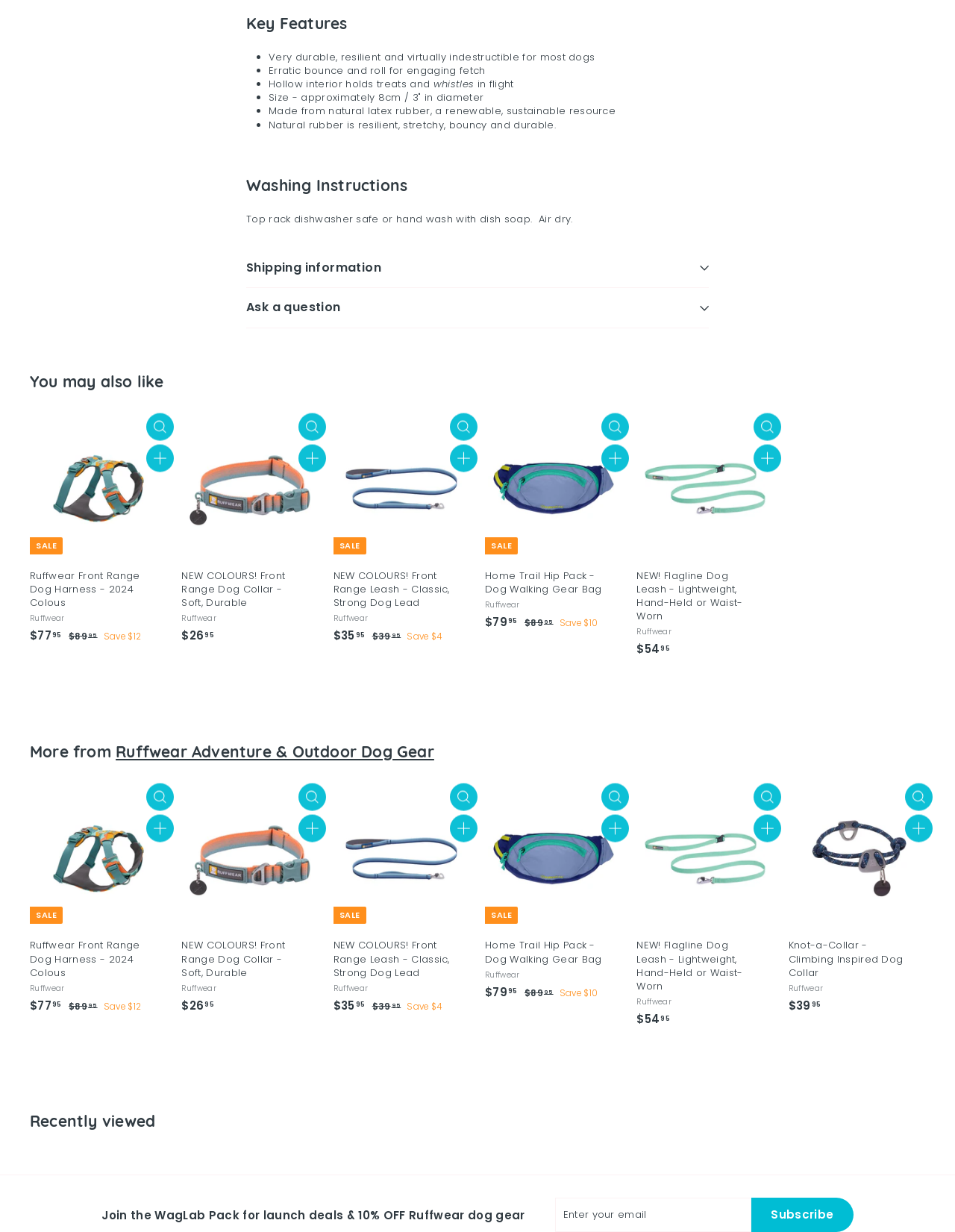How can I wash the product?
From the details in the image, answer the question comprehensively.

According to the 'Washing Instructions' section, the product can be washed on the top rack of a dishwasher or by hand washing with dish soap, and then air dried.